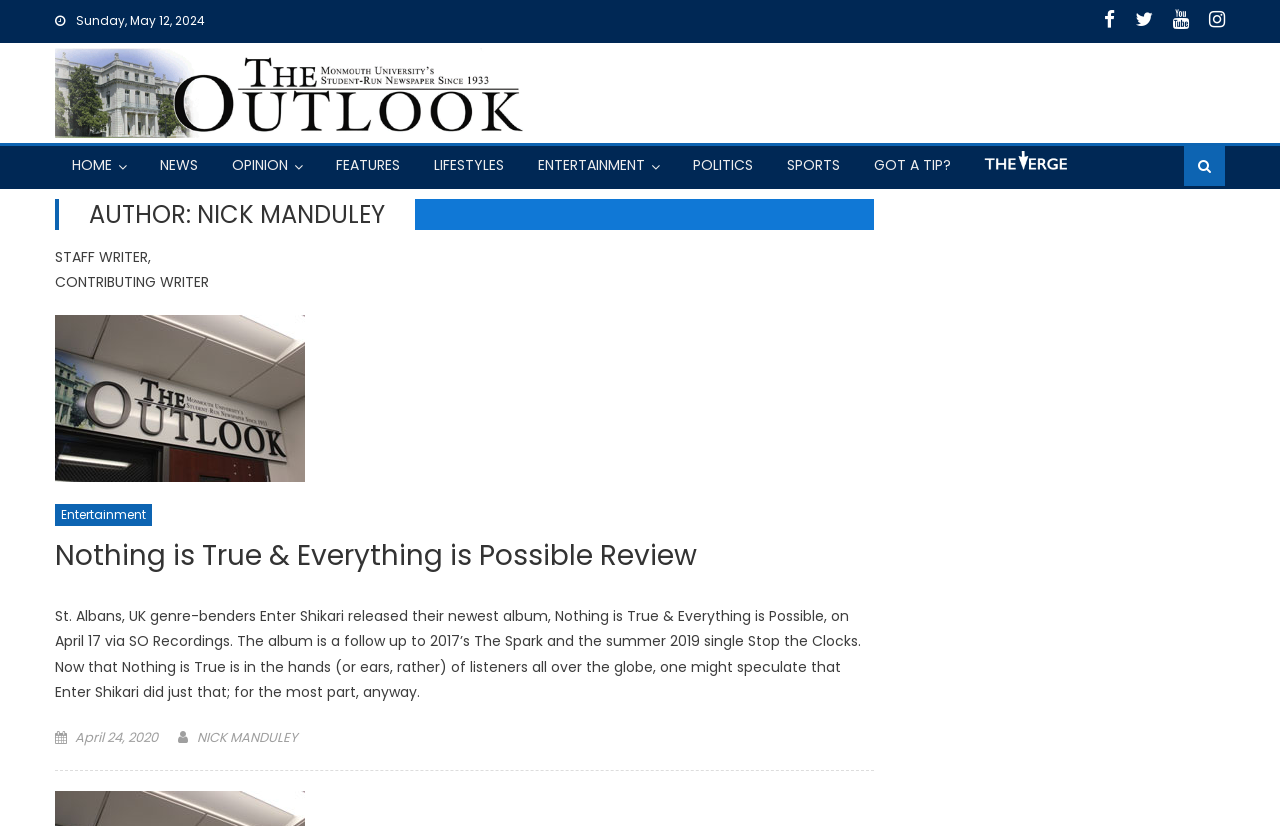Please give a short response to the question using one word or a phrase:
What is the title of the article?

Nothing is True & Everything is Possible Review